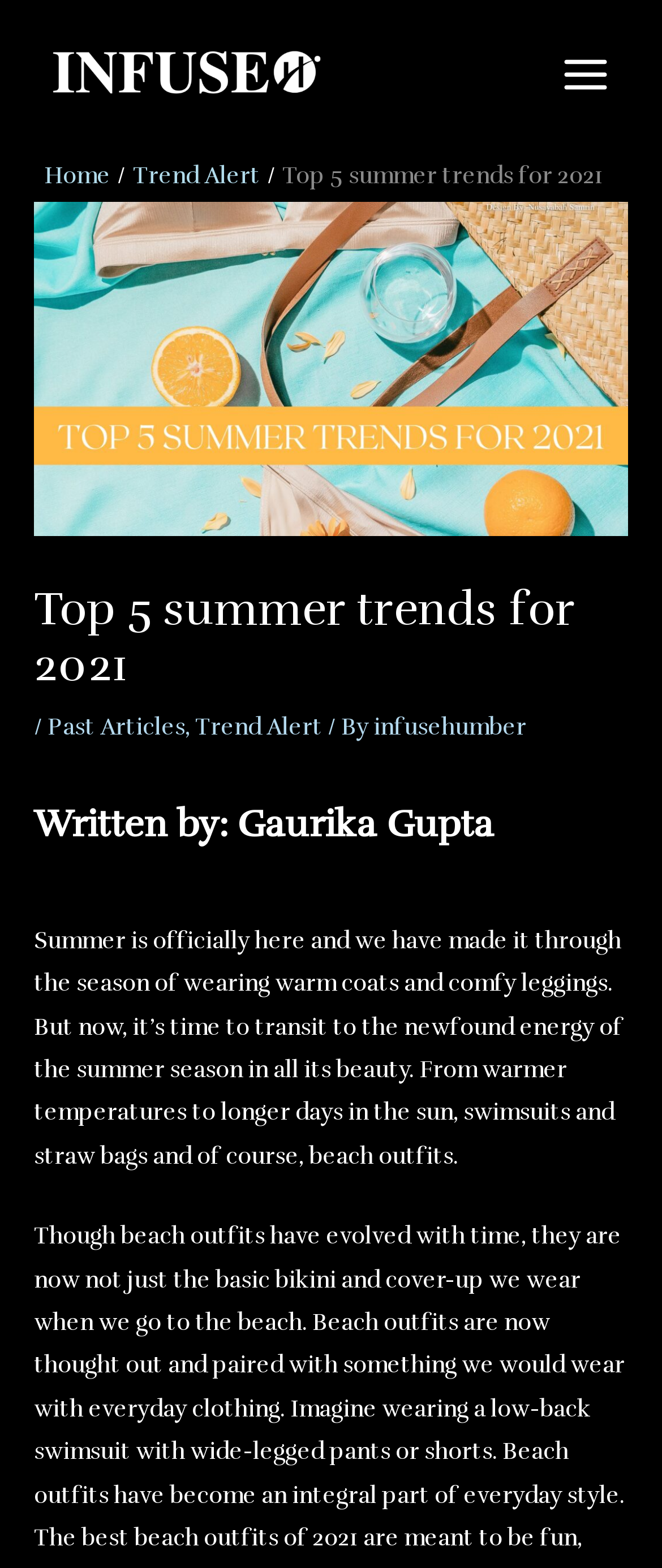What is the theme of the article?
Please provide a comprehensive answer based on the details in the screenshot.

I inferred the theme from the title 'Top 5 summer trends for 2021' and the content of the article, which talks about transitioning to the summer season and summer outfits.